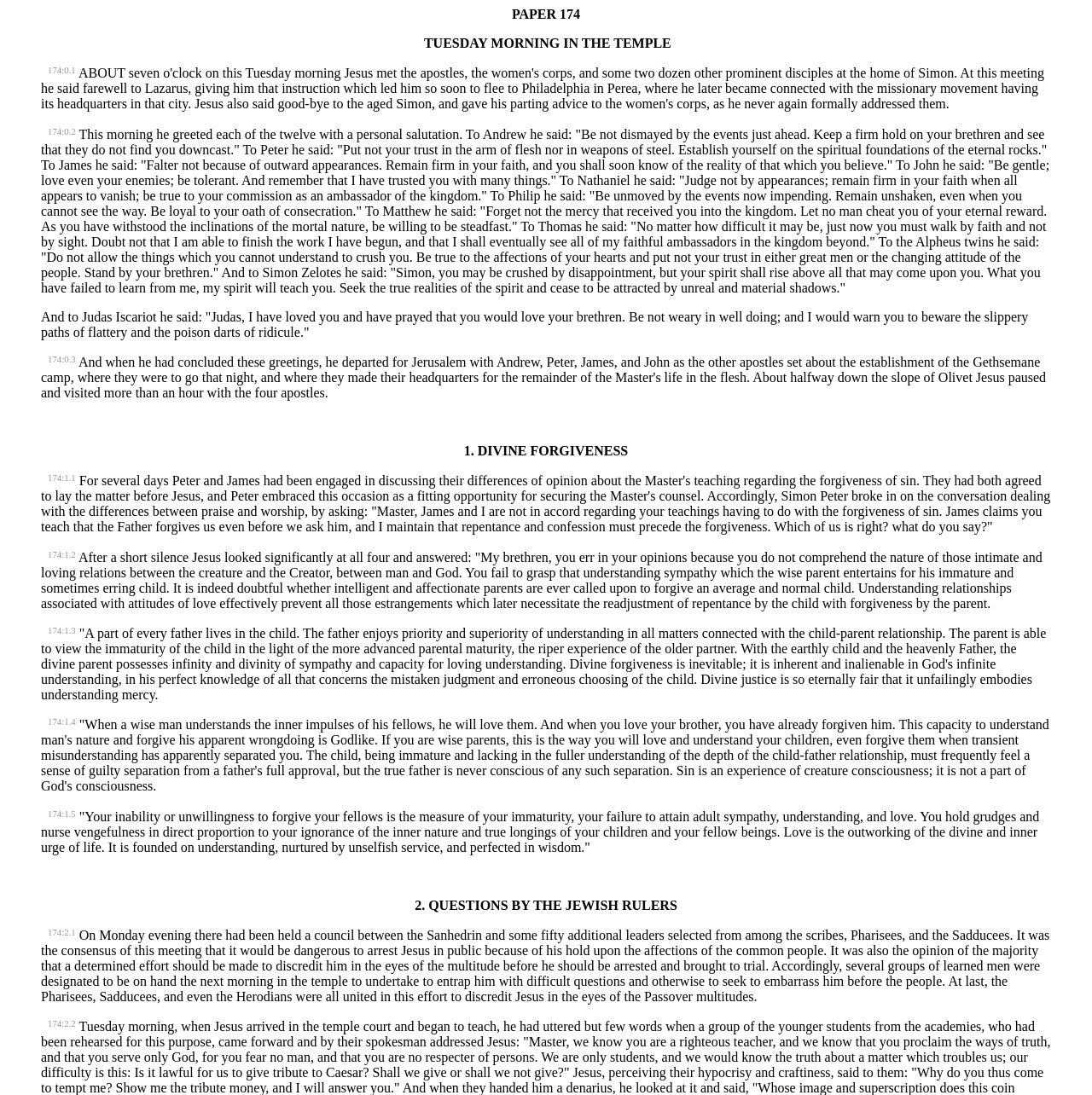What is the relationship between the Father and the child?
Please analyze the image and answer the question with as much detail as possible.

According to the webpage, Jesus explained that the Father has infinite understanding and sympathy towards the child, and that divine forgiveness is inherent and inalienable in God's infinite understanding. This is indicated by the StaticText elements with bounding box coordinates [0.037, 0.502, 0.954, 0.557] and [0.037, 0.572, 0.958, 0.641].